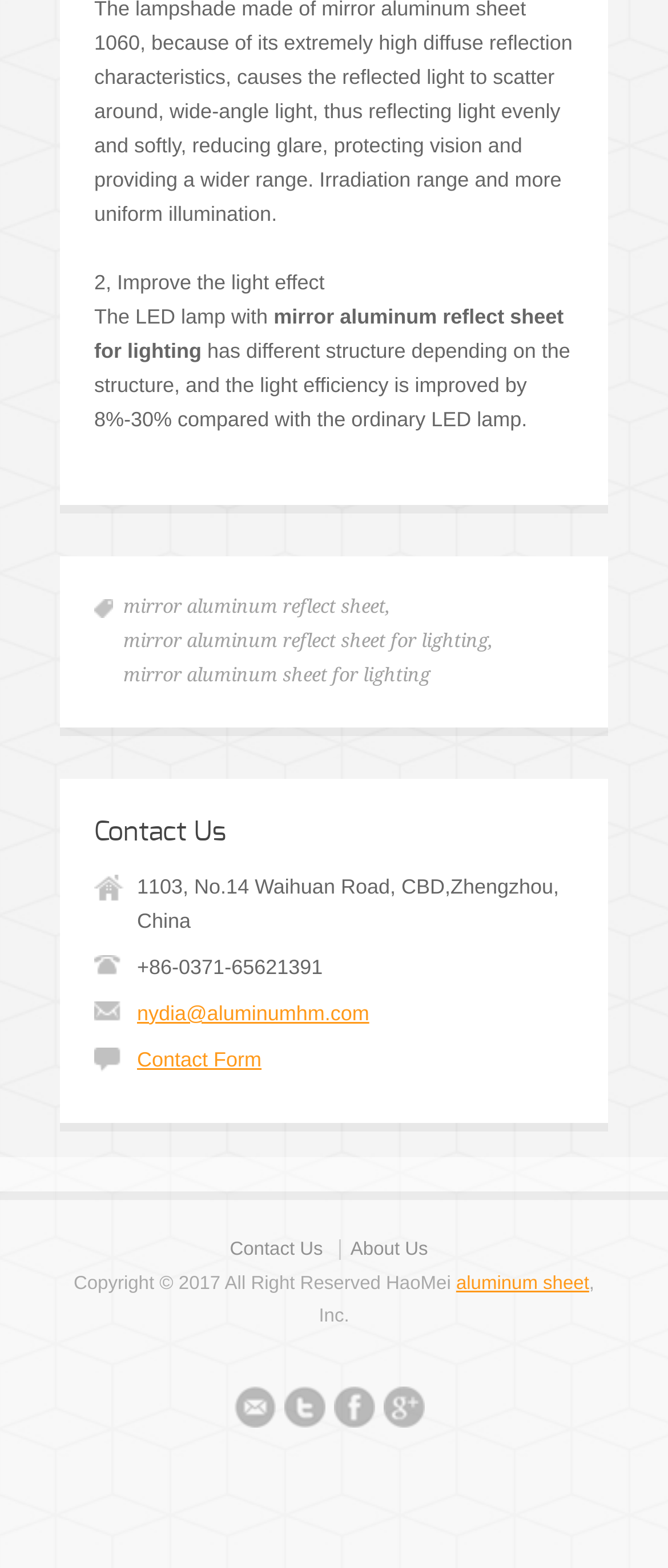What is the company's address?
We need a detailed and meticulous answer to the question.

I found the company's address by looking at the 'Contact Us' section, where it is explicitly stated as '1103, No.14 Waihuan Road, CBD,Zhengzhou, China'.